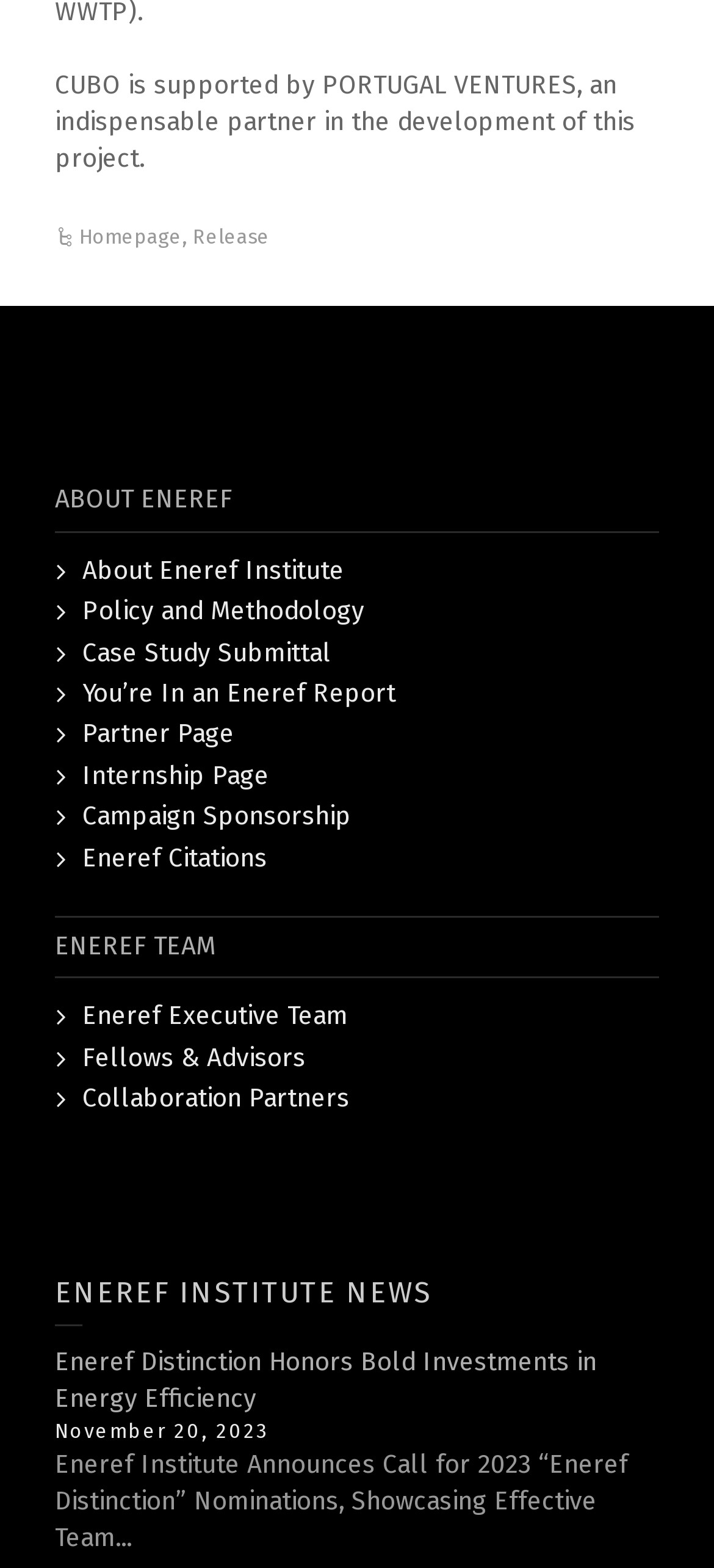Can you pinpoint the bounding box coordinates for the clickable element required for this instruction: "view Eneref Executive Team"? The coordinates should be four float numbers between 0 and 1, i.e., [left, top, right, bottom].

[0.115, 0.638, 0.487, 0.658]